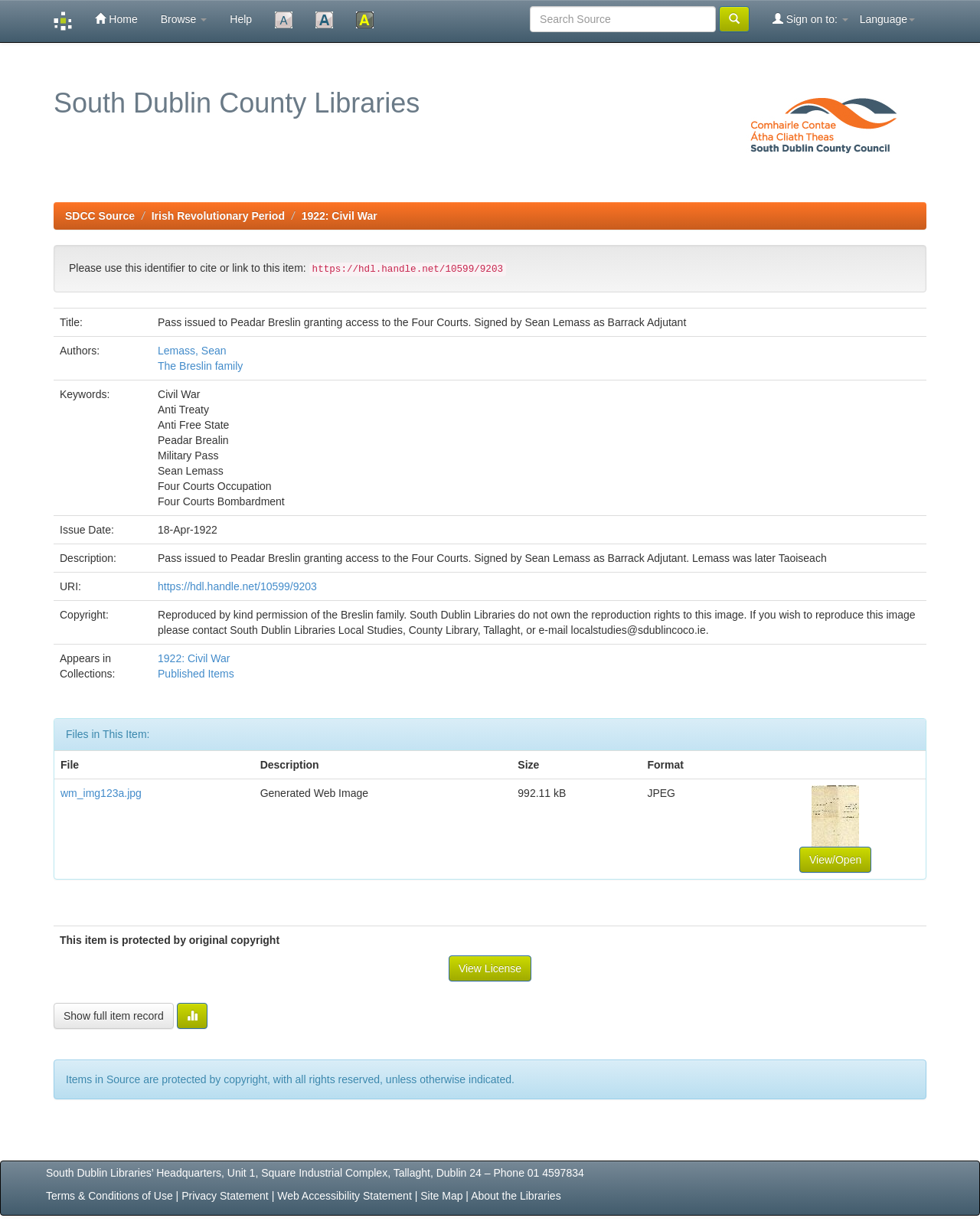Using the provided element description "About the Libraries", determine the bounding box coordinates of the UI element.

[0.481, 0.966, 0.572, 0.976]